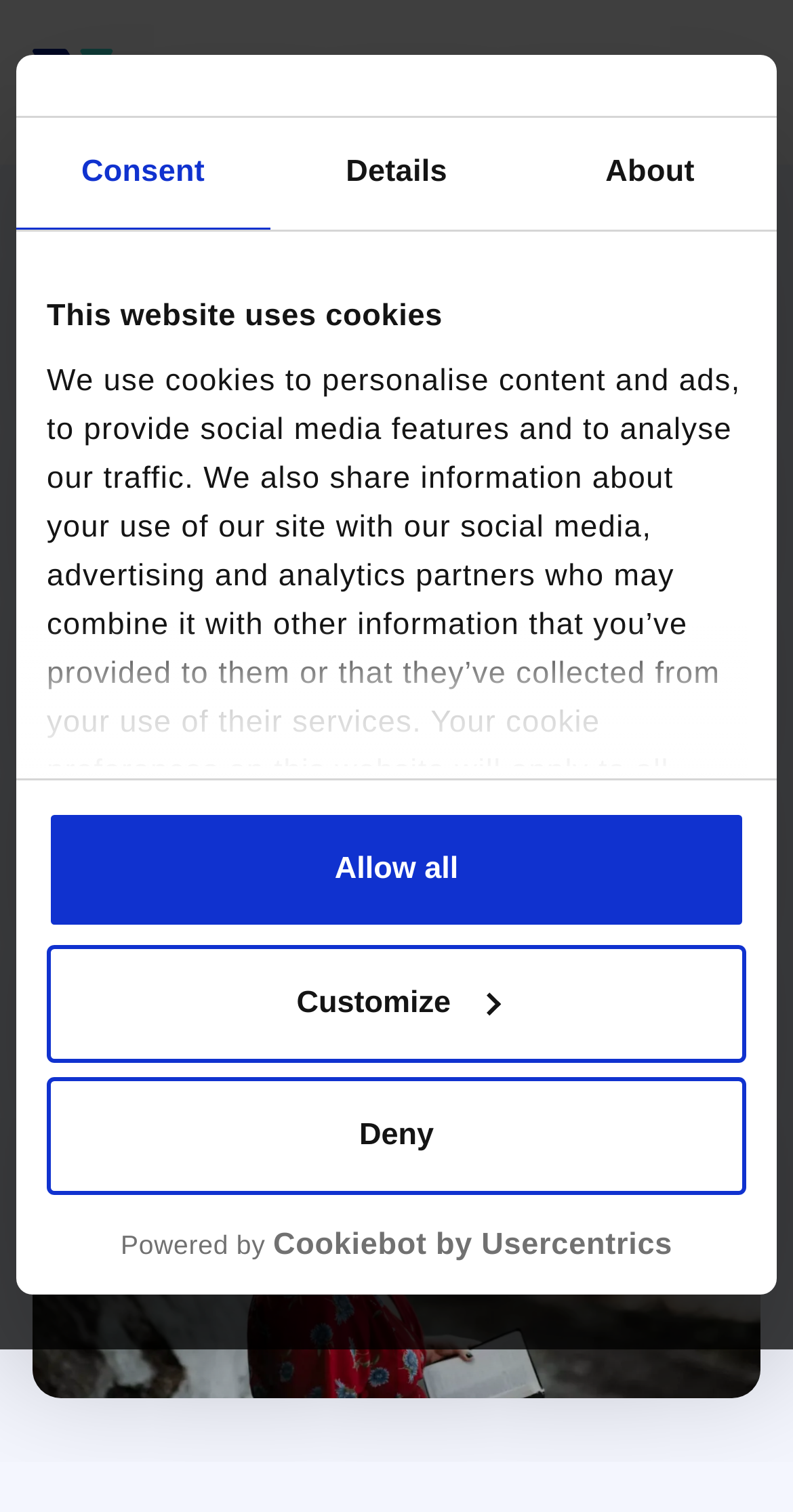Provide your answer in a single word or phrase: 
What is the purpose of the cookies used on this website?

Personalise content and ads